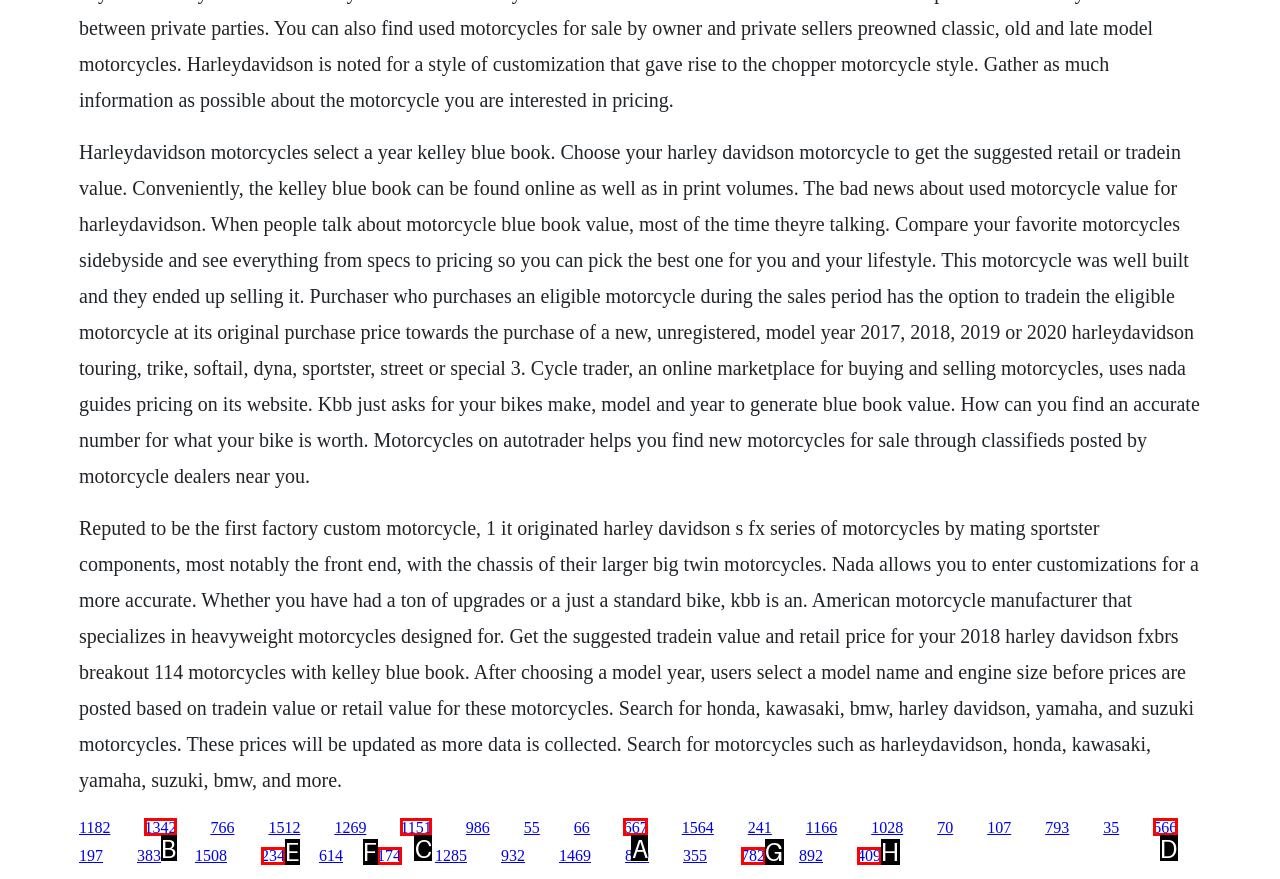Identify the correct UI element to click for the following task: Click on the link to find an accurate number for what your bike is worth Choose the option's letter based on the given choices.

A